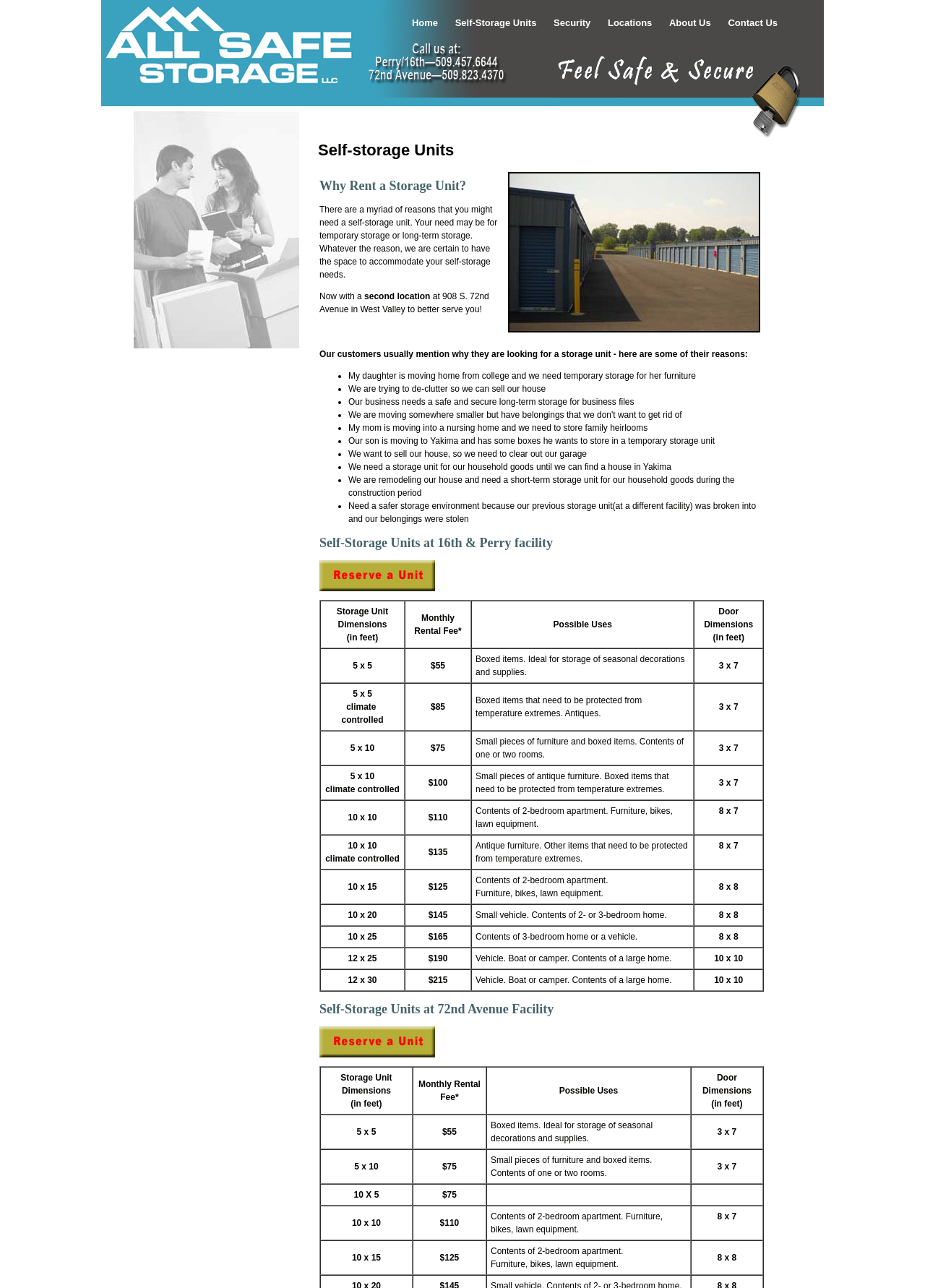Answer the question in one word or a short phrase:
What is the purpose of the storage units?

Temporary or long-term storage